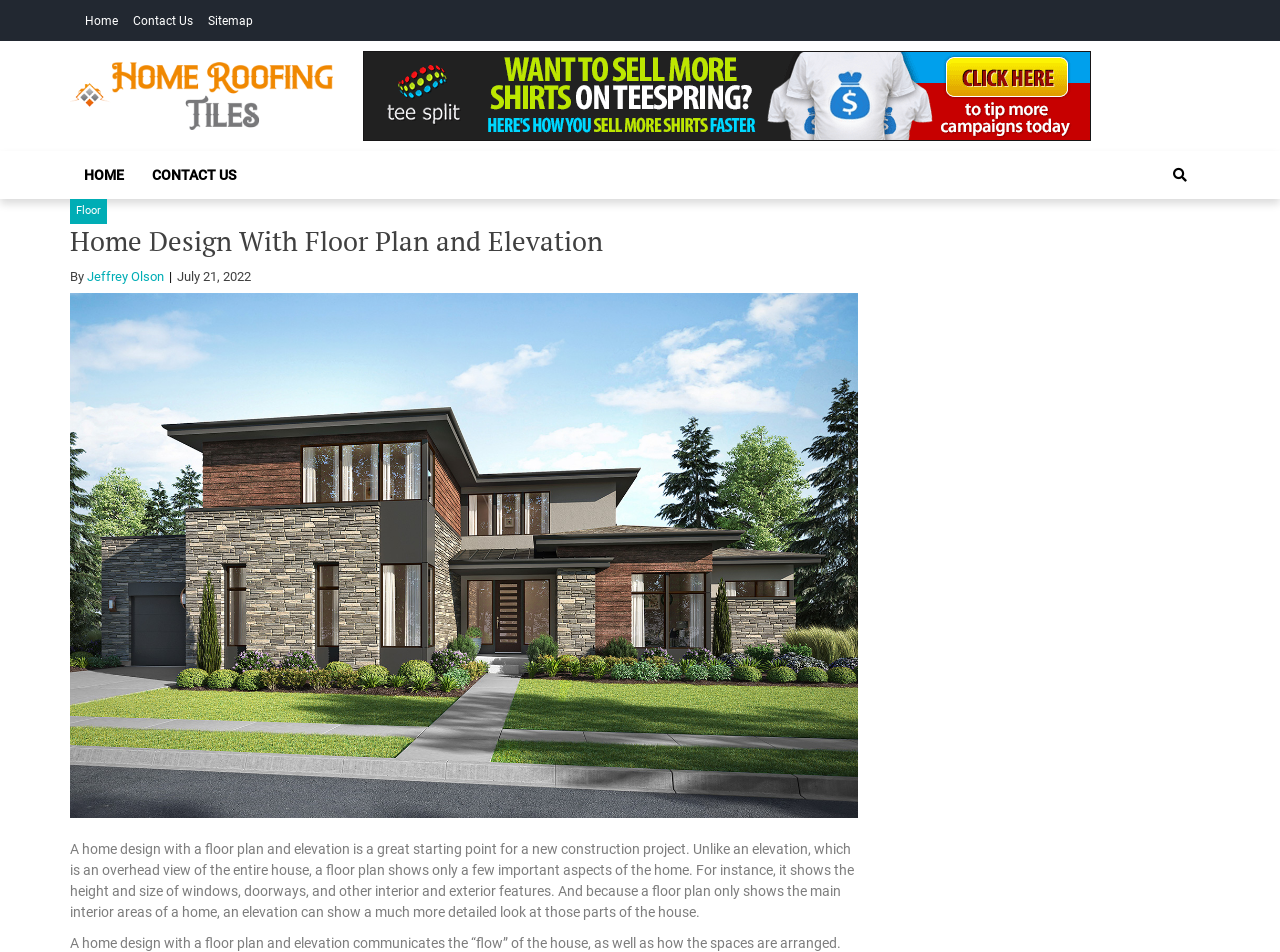What is the name of the author of the article?
Answer briefly with a single word or phrase based on the image.

Jeffrey Olson